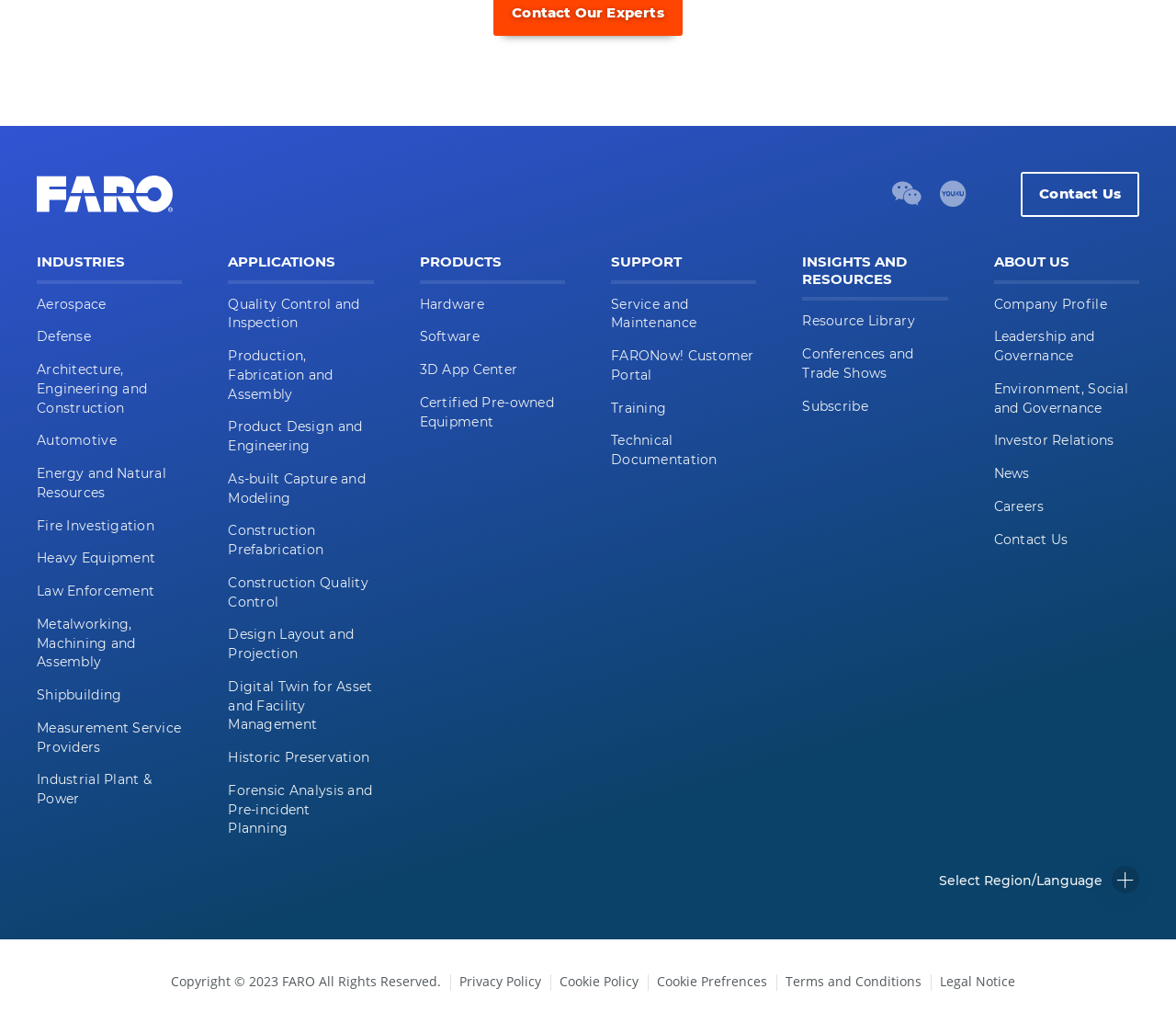How many industries are listed on the webpage?
Look at the image and respond to the question as thoroughly as possible.

The webpage lists 12 industries, including Aerospace, Defense, Architecture, Engineering and Construction, and others, under the 'INDUSTRIES' heading.